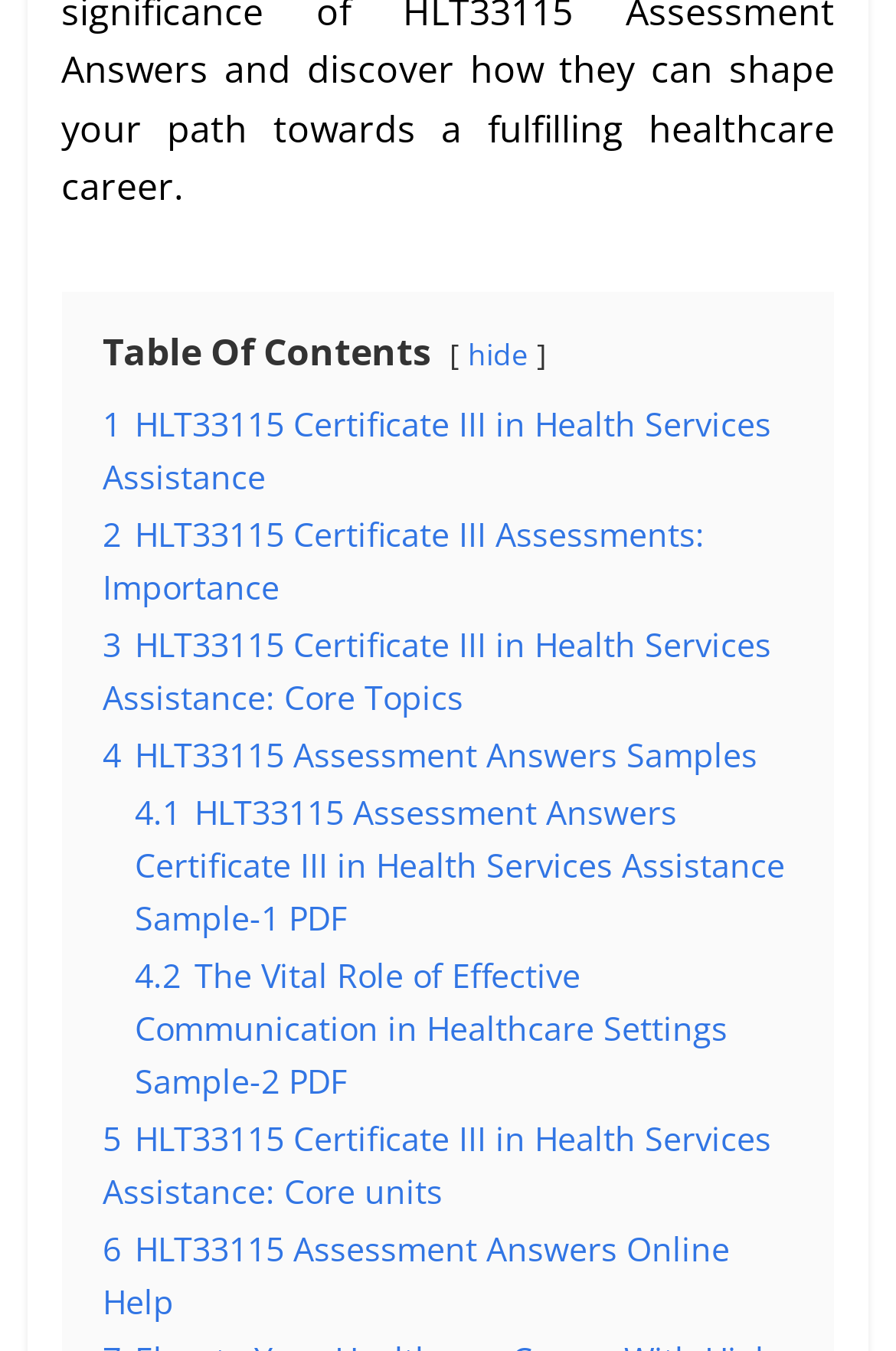What is the title of the first link in the table of contents?
Provide a fully detailed and comprehensive answer to the question.

I looked at the OCR text of the first link element under the 'Table Of Contents' static text element, which is '1 HLT33115 Certificate III in Health Services Assistance'.